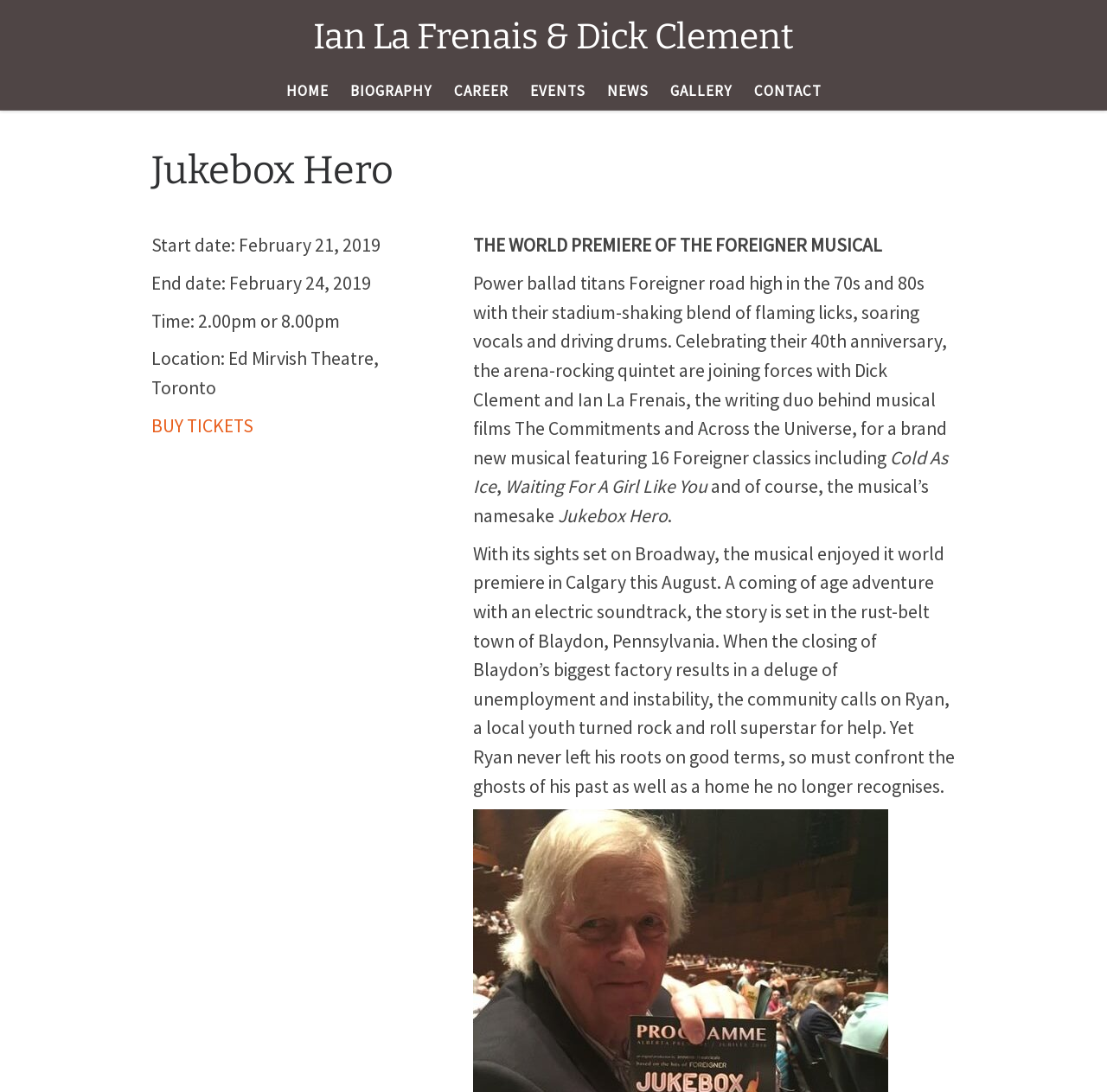Please determine the bounding box of the UI element that matches this description: BUY TICKETS. The coordinates should be given as (top-left x, top-left y, bottom-right x, bottom-right y), with all values between 0 and 1.

[0.137, 0.379, 0.229, 0.4]